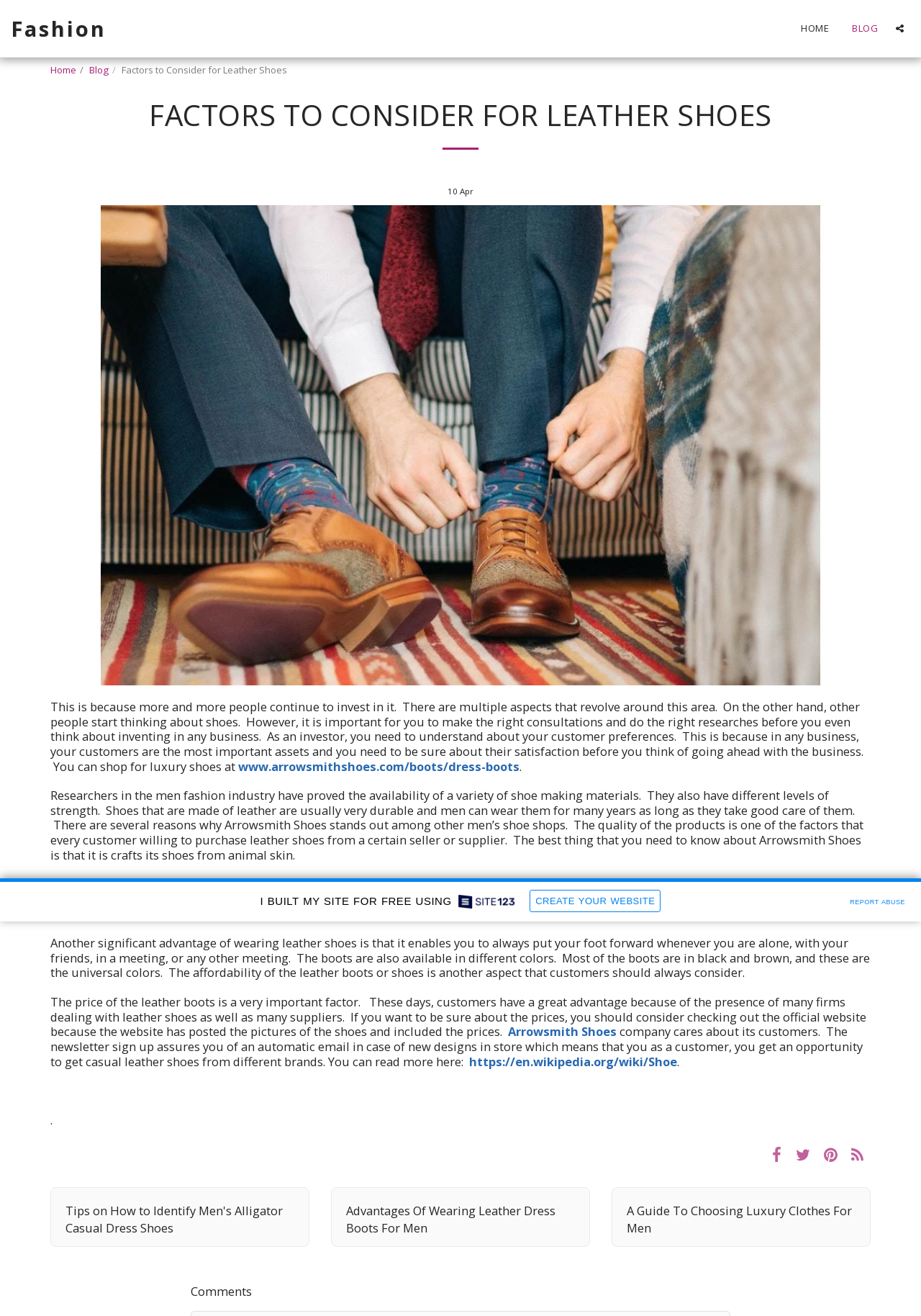Consider the image and give a detailed and elaborate answer to the question: 
What is the importance of understanding customer preferences?

The webpage emphasizes the importance of understanding customer preferences, as it is crucial to ensure customer satisfaction in any business, and investors need to be sure about their customers' satisfaction before going ahead with the business.